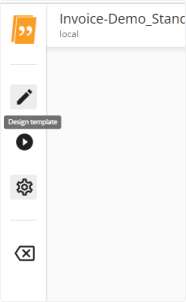What is the purpose of the pencil icon?
Please provide a comprehensive and detailed answer to the question.

The pencil icon is often used to represent editing or creation tools, so it is likely that clicking on this icon will provide the user with options for editing or creating elements within the template, such as adding text or shapes.